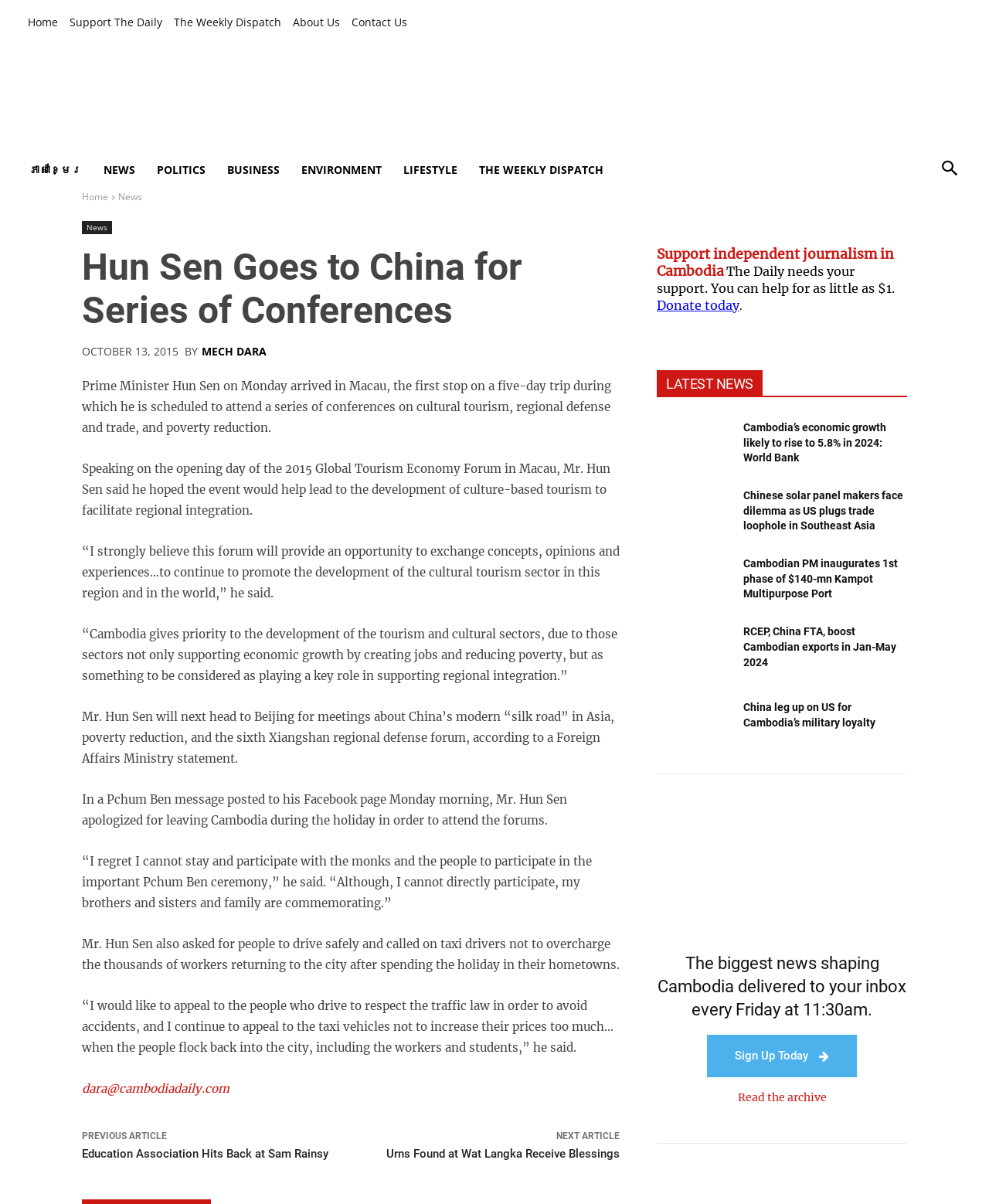Find and indicate the bounding box coordinates of the region you should select to follow the given instruction: "Click on the 'Home' link".

[0.028, 0.009, 0.059, 0.028]